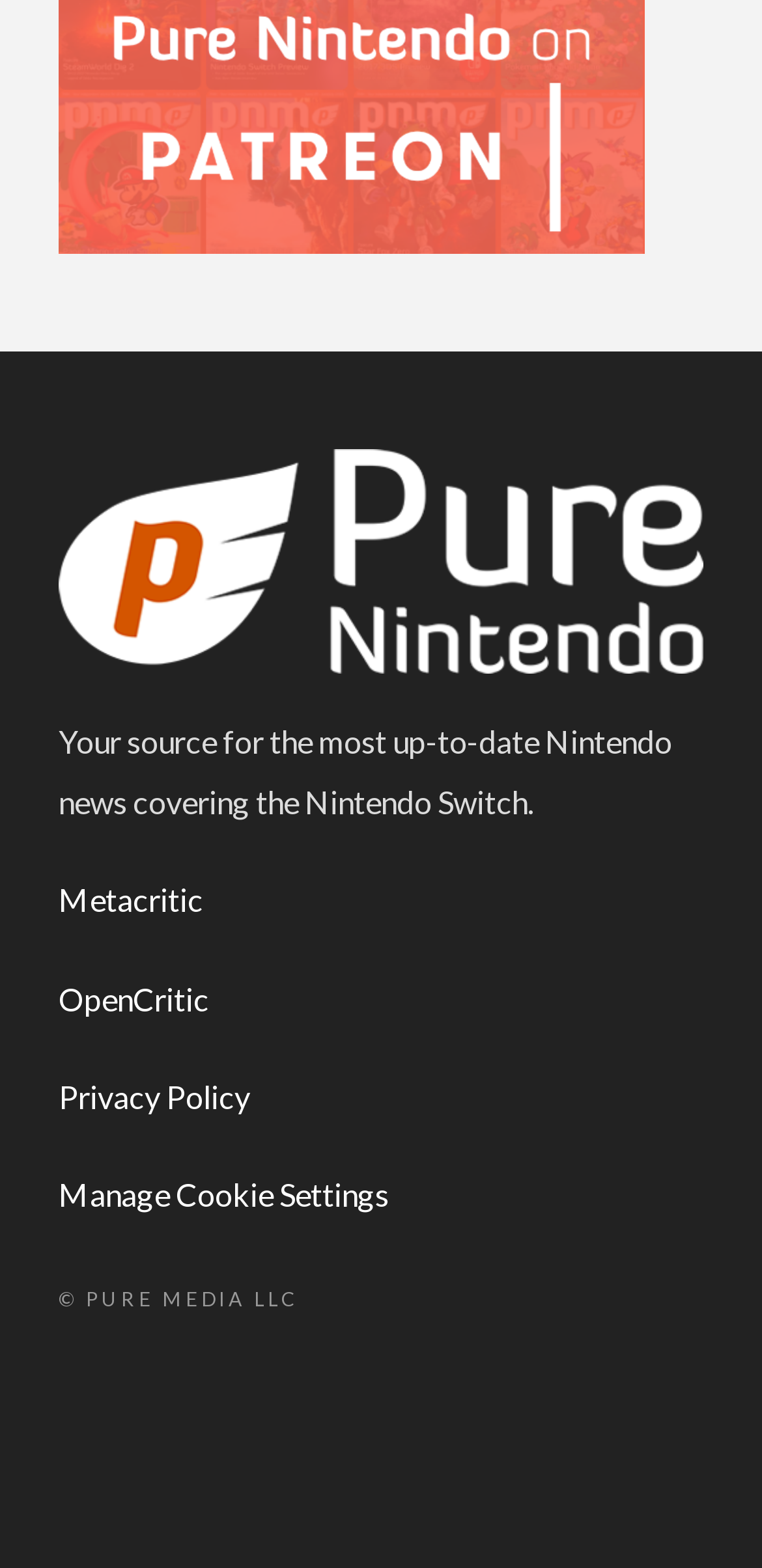Please answer the following question using a single word or phrase: 
How many sections are there in the webpage header?

2